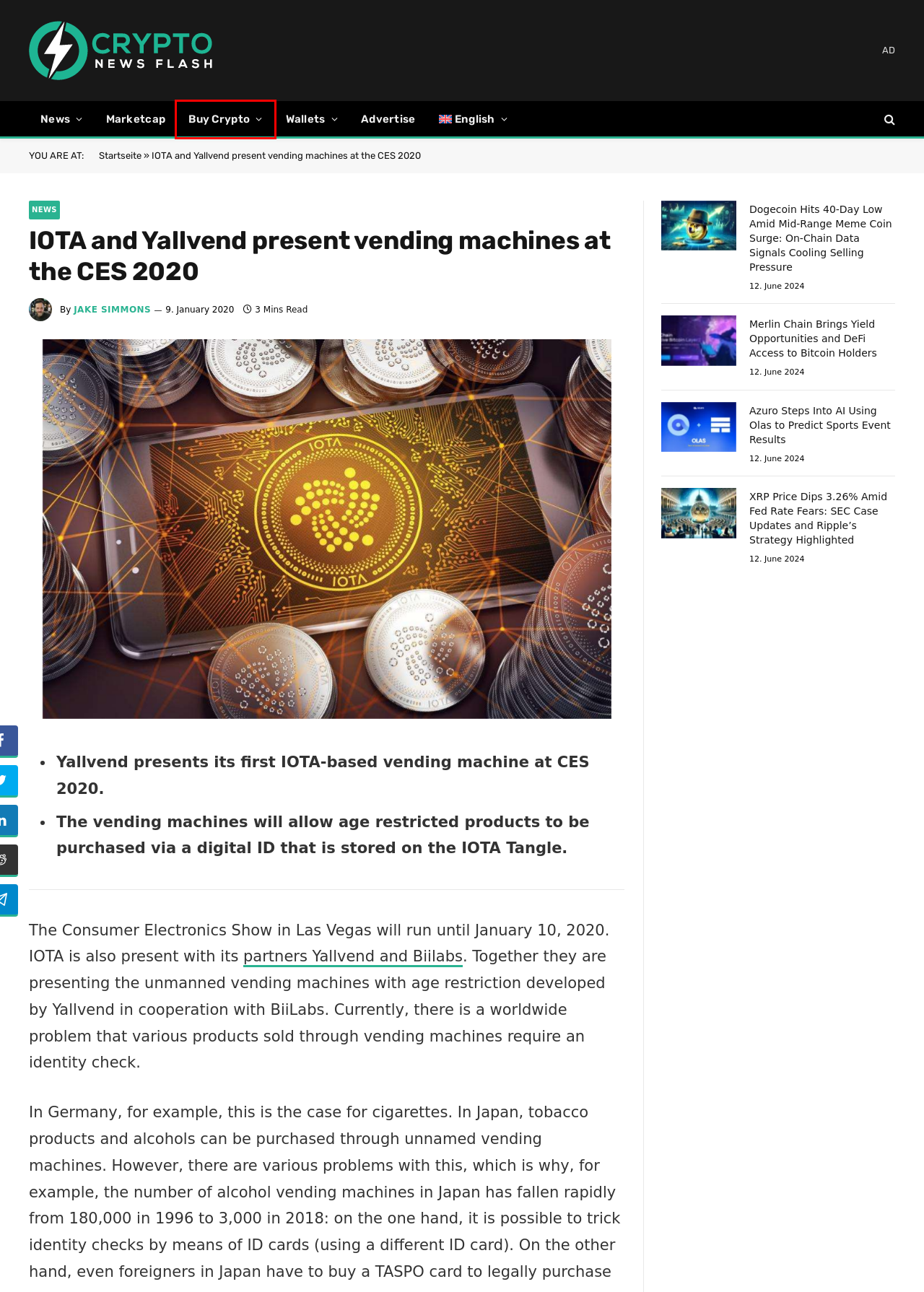Given a webpage screenshot with a red bounding box around a UI element, choose the webpage description that best matches the new webpage after clicking the element within the bounding box. Here are the candidates:
A. Latest Crypto News, press releases: Bitcoin, Ripple, and More - Get the Scoop with Crypto News Flash
B. XRP Falls 3.26% Amid Fed Rate Concerns: Ripple's Strategic Move
C. Guides and tutorials for Bitcoin wallets and other crypto wallets | CNF
D. Dogecoin Hits 40-Day Low Amid Moderate Meme Coin Surge
E. Advertise - Crypto News Flash
F. Azuro Steps Into AI Using Olas to Predict Sports Event Results - Crypto News Flash
G. Yallvend launches IOTA-based vending machines with ID authentication
H. How to buy cryptocurrencies: Guides to buy Bitcoin etc | best exchanges

H